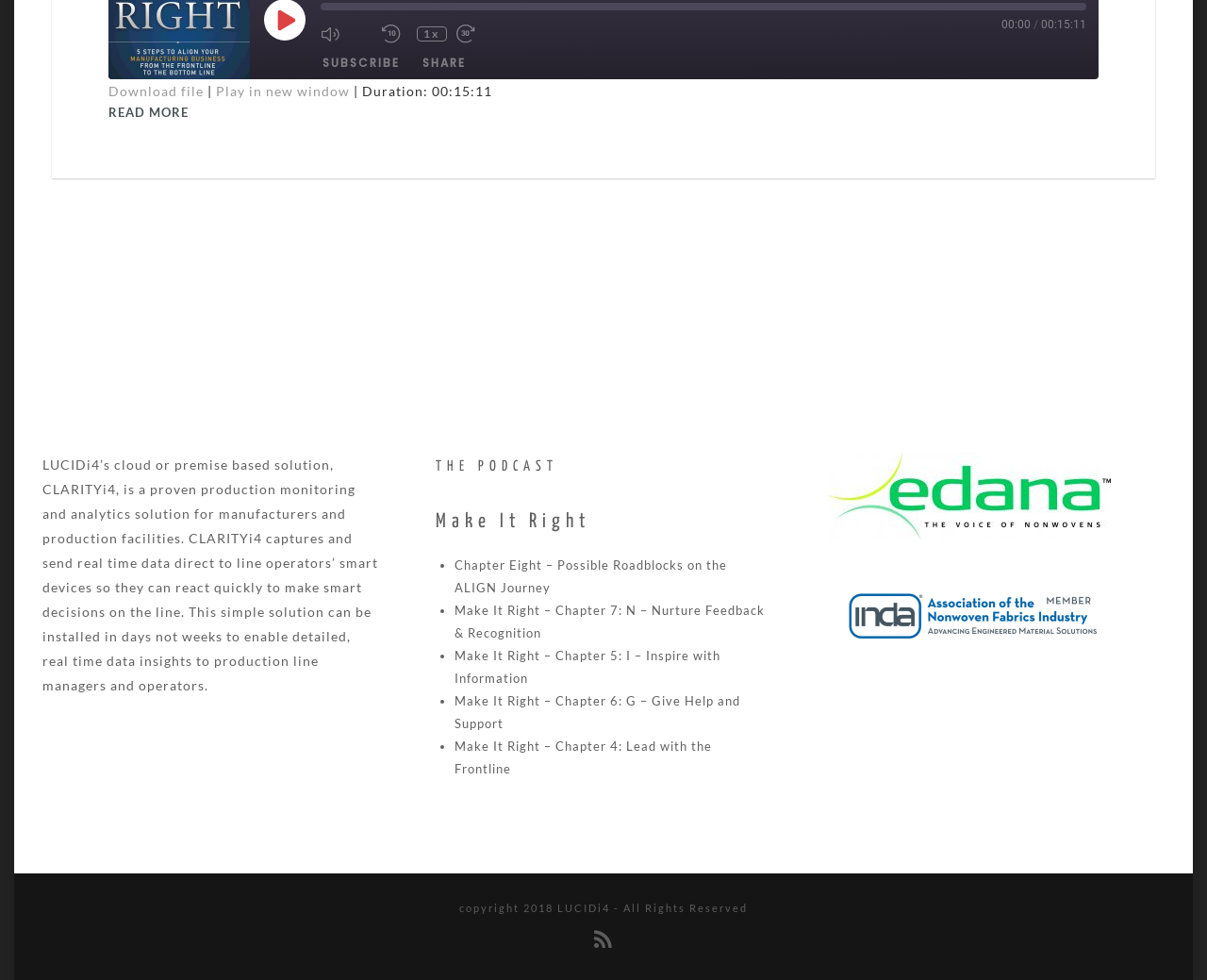Kindly provide the bounding box coordinates of the section you need to click on to fulfill the given instruction: "Download the podcast episode".

[0.228, 0.106, 0.252, 0.135]